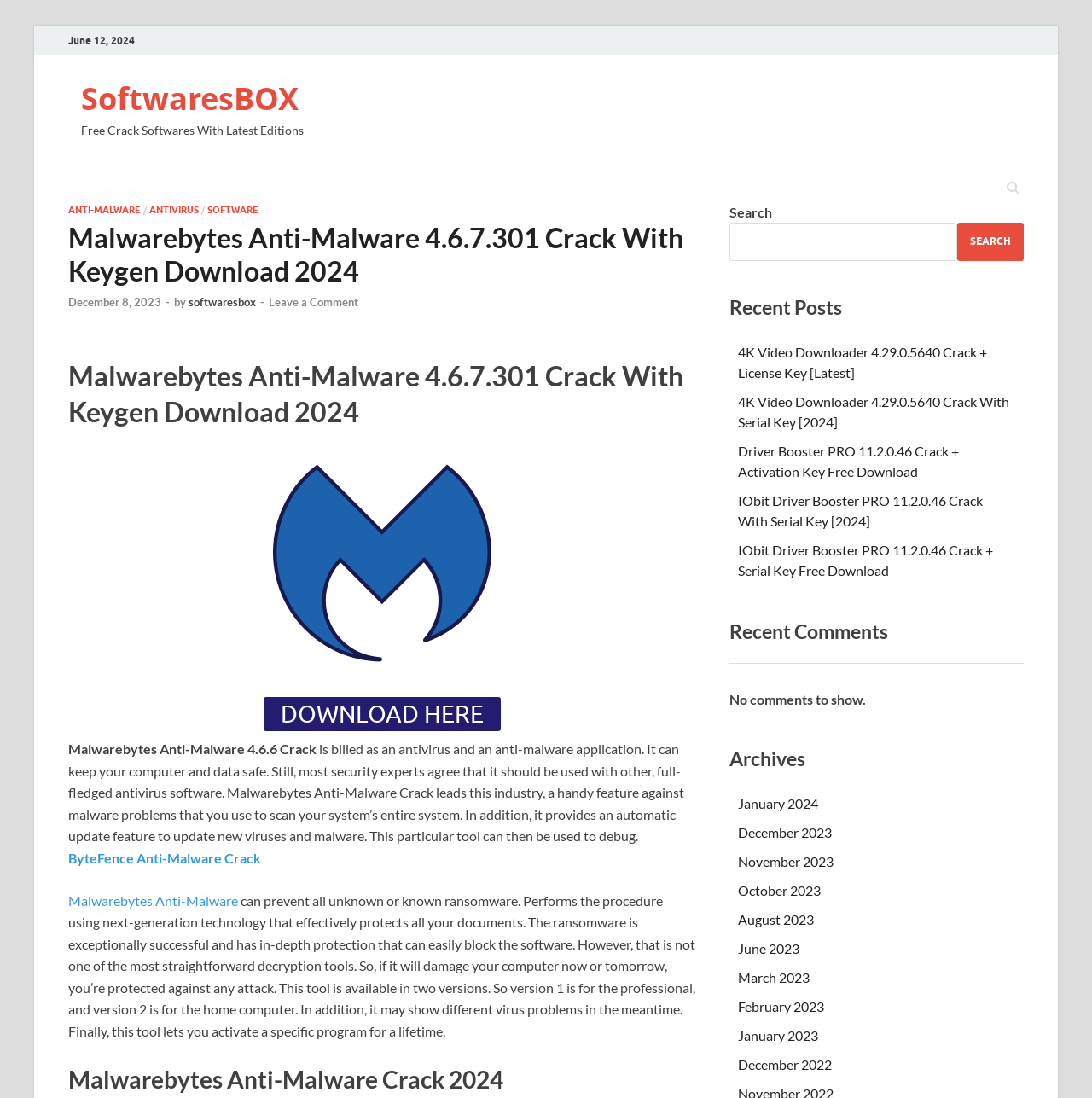What is the date of the latest post? Refer to the image and provide a one-word or short phrase answer.

June 12, 2024